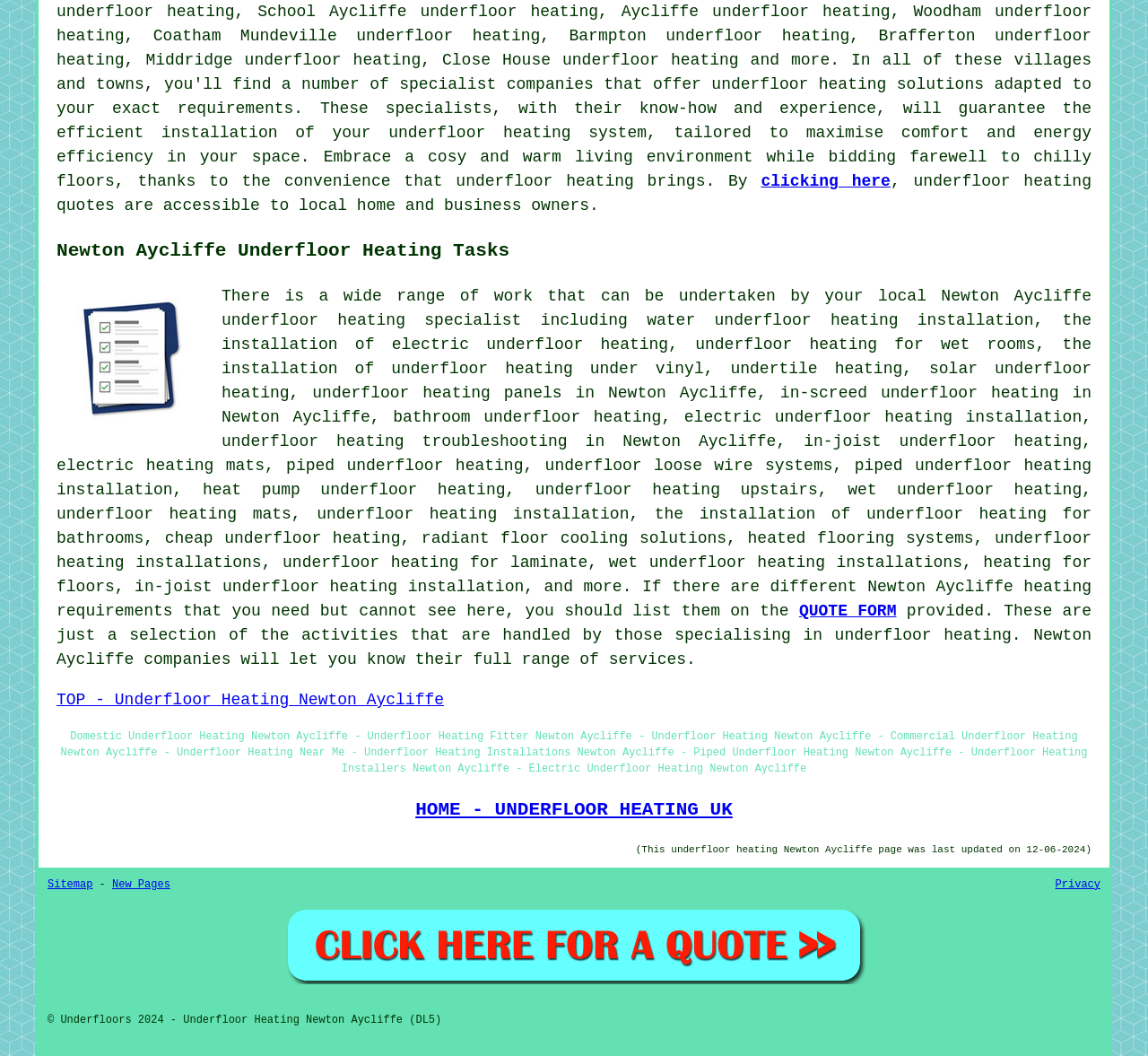Determine the bounding box coordinates of the clickable region to carry out the instruction: "click TOP - Underfloor Heating Newton Aycliffe".

[0.049, 0.654, 0.387, 0.671]